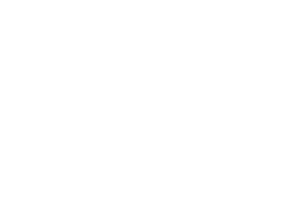Offer a detailed explanation of the image.

The image features a formal press release header titled "FOR IMMEDIATE RELEASE: MARCH 12, 2024 BRAD GERSTMAN RELEASES 'BEST DRESSED IN POLITICS' LIST FOR 2024." This graphic likely serves to announce an upcoming publication or event, showcasing an initiative related to political figures or events recognized for their style. The presentation suggests an engaging and possibly humorous take on fashion within the political realm, aimed at capturing the audience's attention and inviting them to explore the content further.